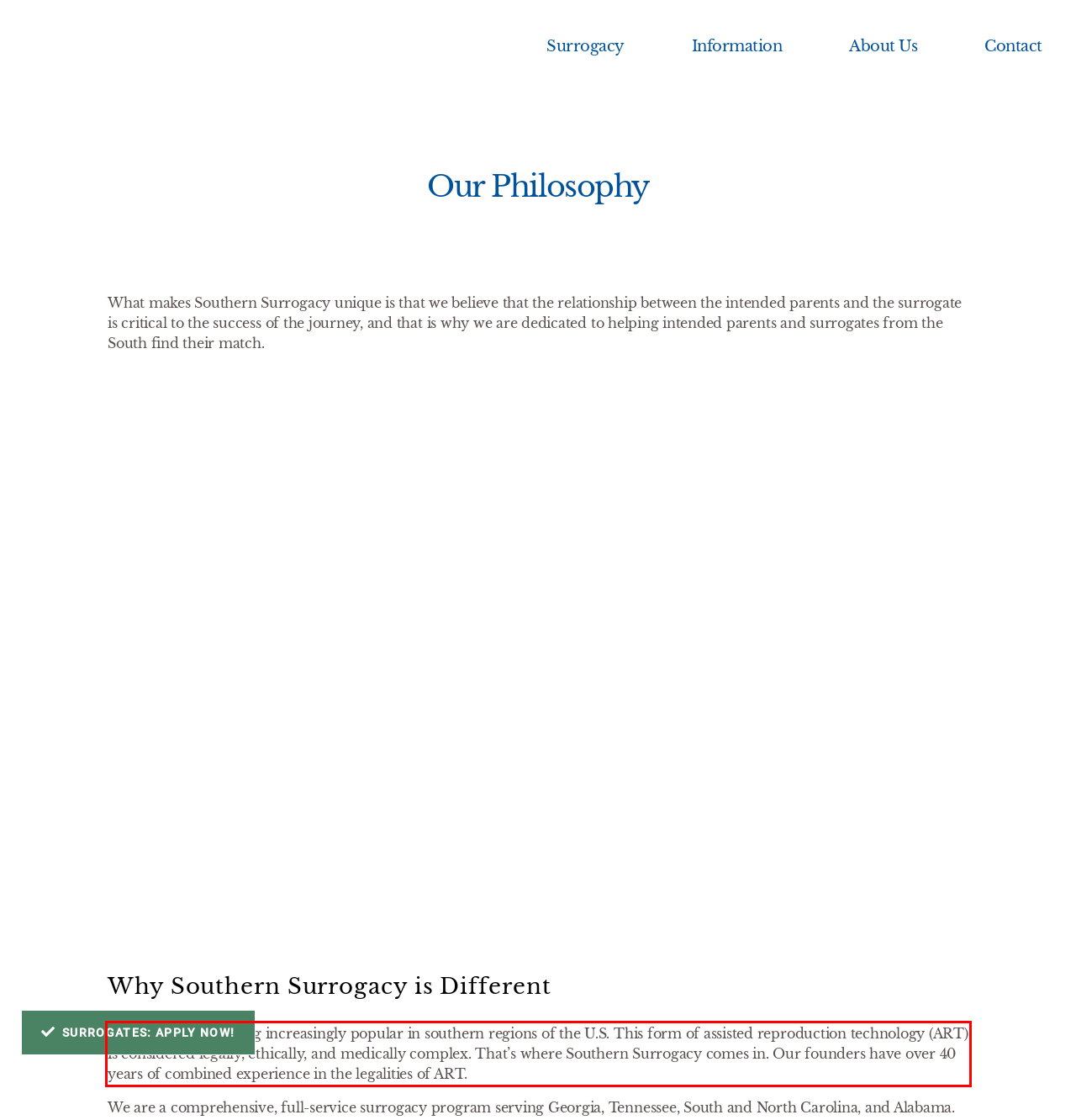You are provided with a screenshot of a webpage featuring a red rectangle bounding box. Extract the text content within this red bounding box using OCR.

Surrogacy is becoming increasingly popular in southern regions of the U.S. This form of assisted reproduction technology (ART) is considered legally, ethically, and medically complex. That’s where Southern Surrogacy comes in. Our founders have over 40 years of combined experience in the legalities of ART.